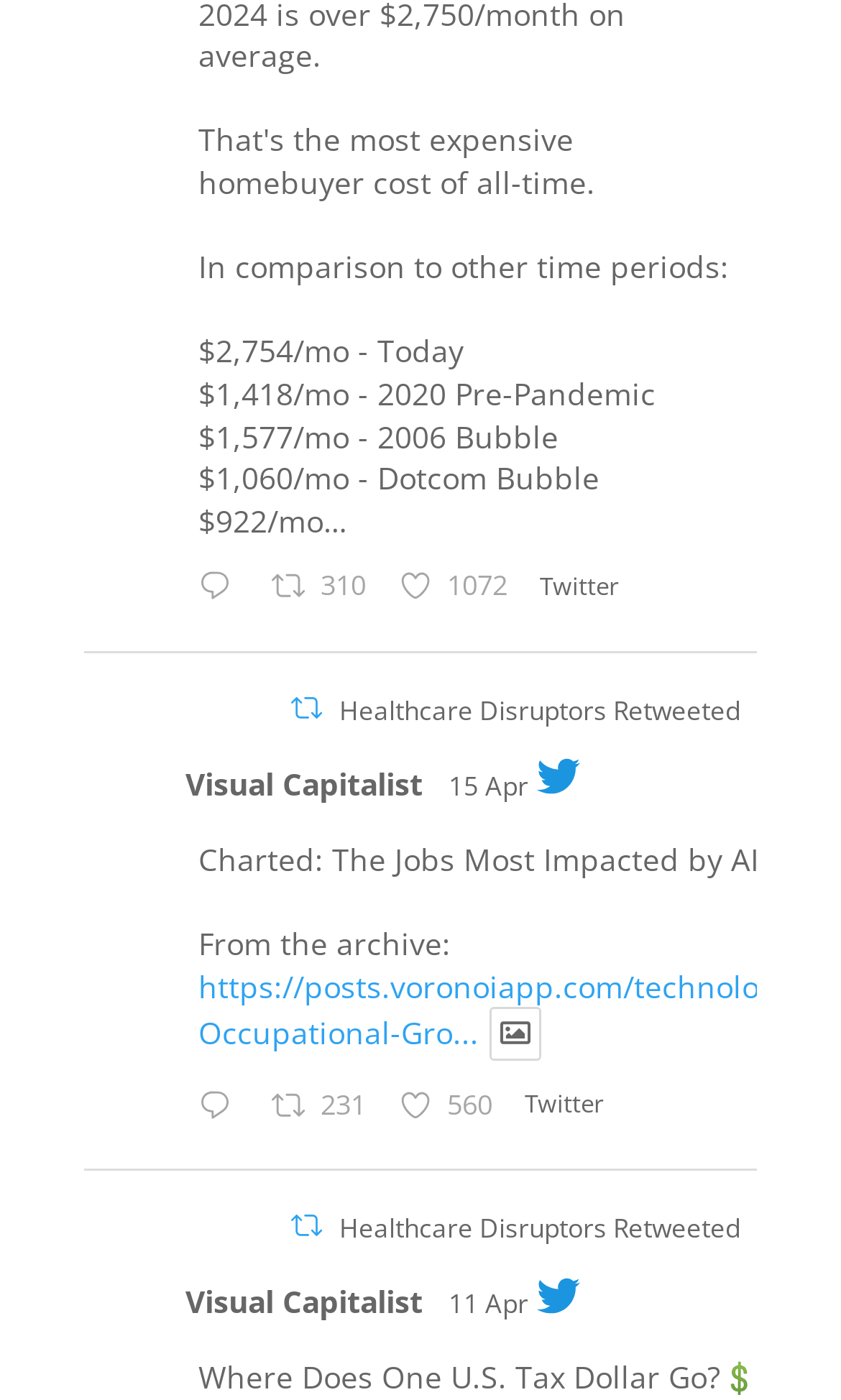Locate the bounding box coordinates for the element described below: "Visual Capitalist". The coordinates must be four float values between 0 and 1, formatted as [left, top, right, bottom].

[0.221, 0.913, 0.503, 0.946]